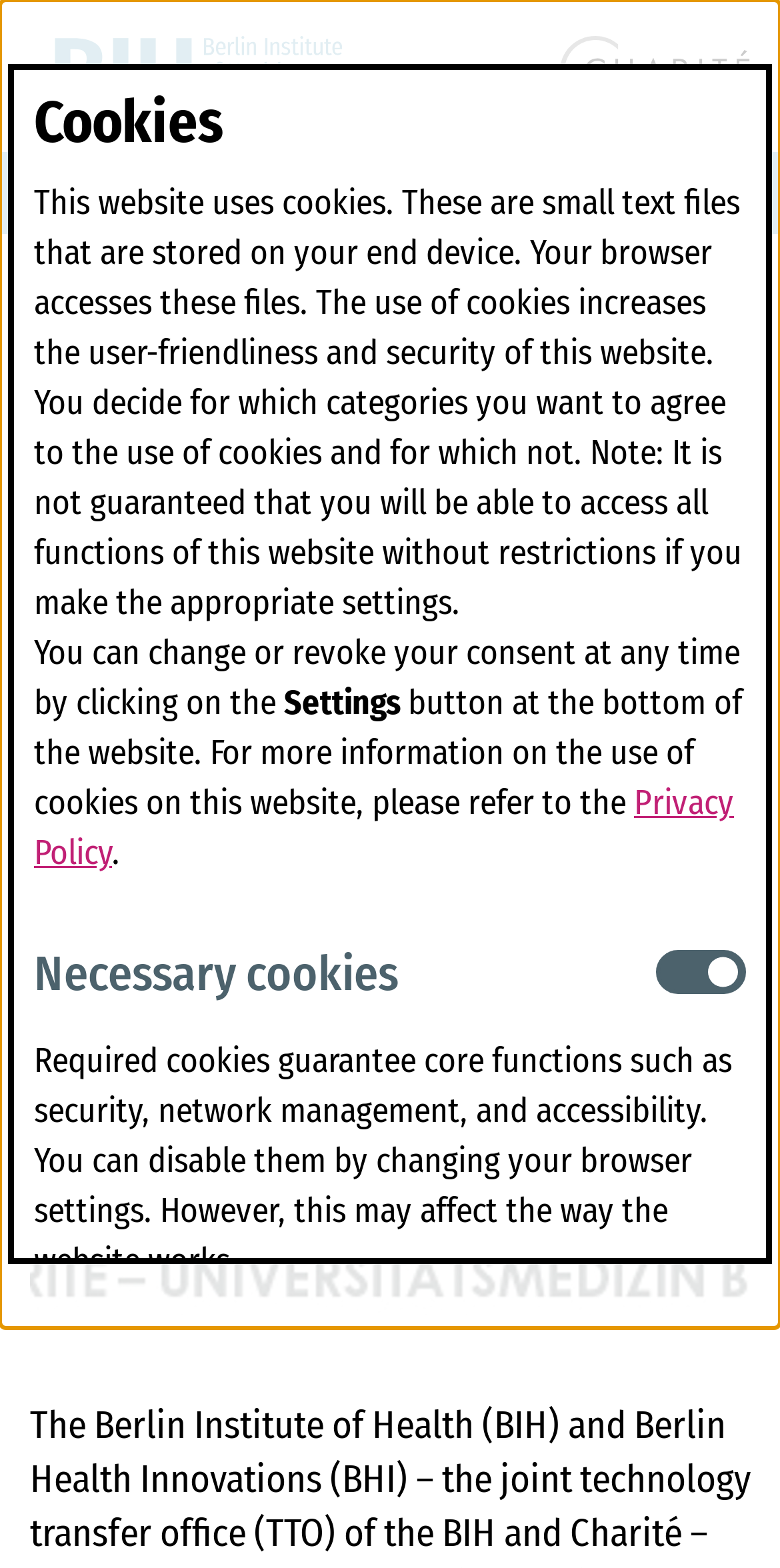What is the purpose of the 'Call for Proposals'?
Please answer the question as detailed as possible based on the image.

I found the answer by looking at the main heading of the webpage, which says 'Call for Proposals: Validation Fund / SPARK-BIH'. This suggests that the purpose of the 'Call for Proposals' is related to the Validation Fund and SPARK-BIH.